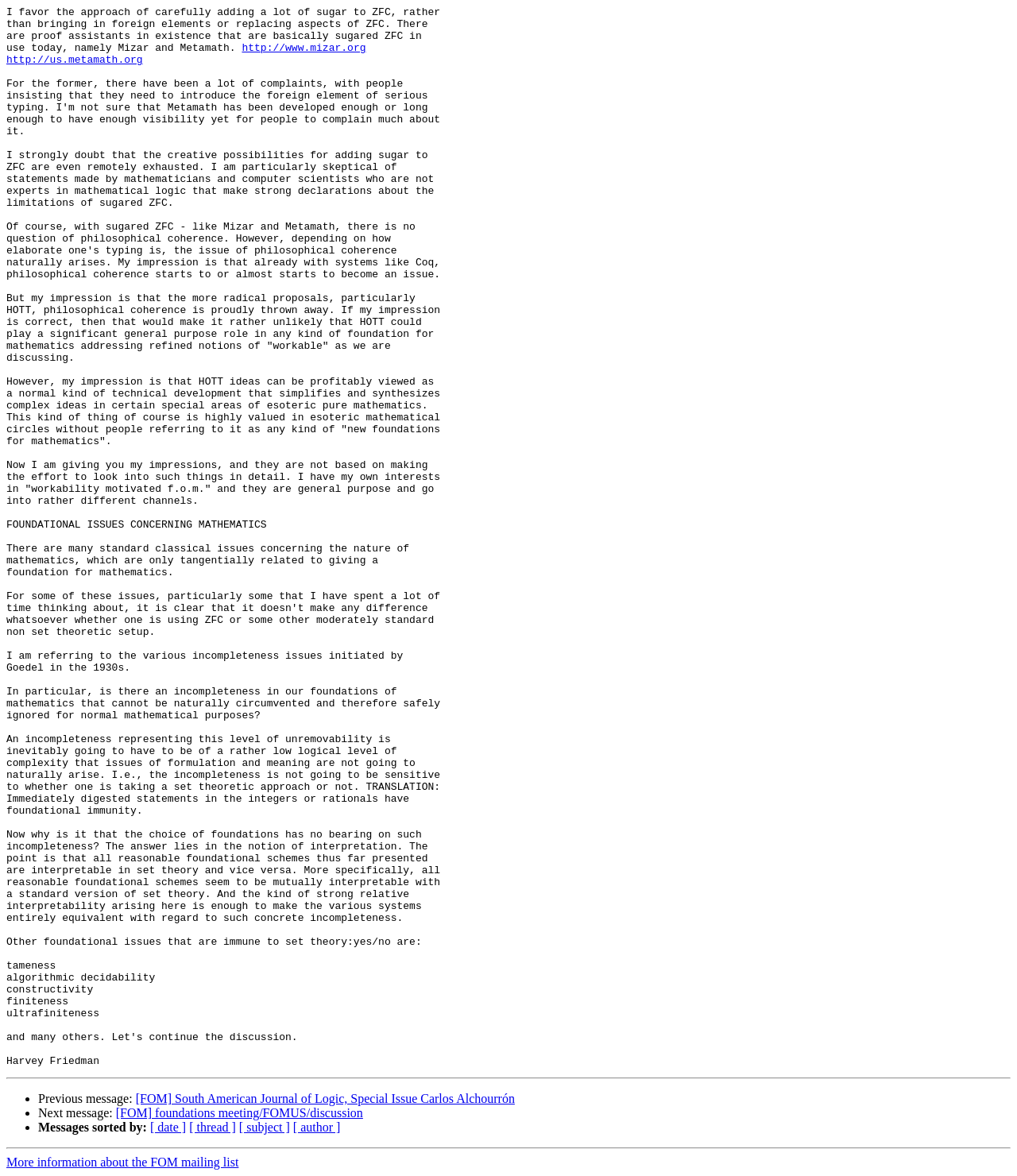What is the topic of the discussion?
Refer to the image and offer an in-depth and detailed answer to the question.

Based on the content of the webpage, it appears to be a discussion about foundational issues concerning mathematics, specifically the limitations of sugared ZFC and the role of Homotopy Type Theory (HOTT) in mathematical foundations.